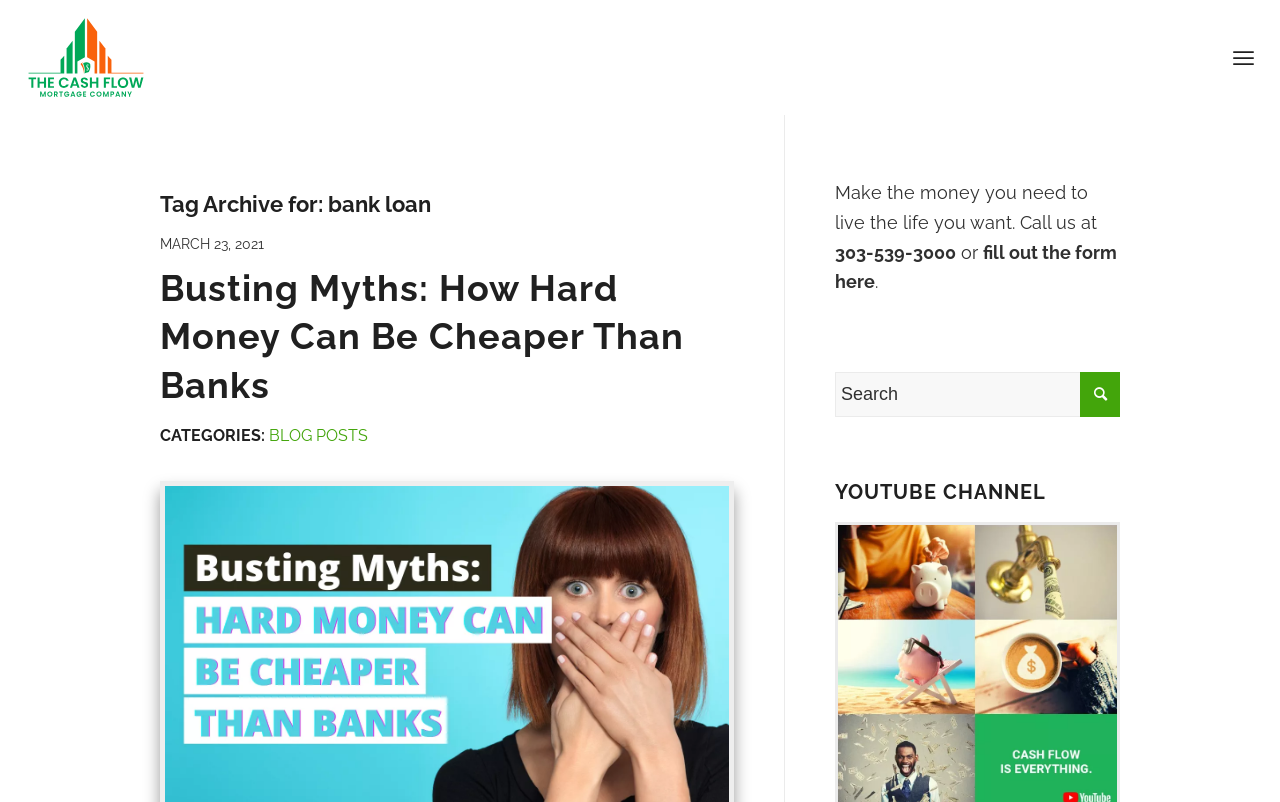Given the content of the image, can you provide a detailed answer to the question?
What is the topic of the blog post?

I found the topic of the blog post by looking at the heading that says 'Tag Archive for: bank loan', which suggests that the blog post is related to bank loans.